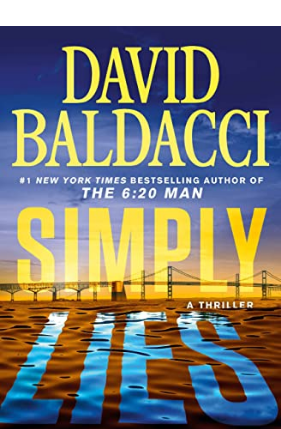Describe every aspect of the image in detail.

The image features the captivating book cover of "Simply Lies" by renowned author David Baldacci. Dominated by a vibrant blue sky and a gradient of warm colors, the cover showcases bold, yellow lettering of the title "SIMPLY LIES," which stands out against a striking backdrop of the Golden Gate Bridge reflected in glistening water. Above the title, a tagline emphasizes Baldacci's notable status as the #1 New York Times bestselling author of "The 6:20 Man." This thriller promises a gripping narrative, inviting readers into a world of suspense and intrigue.